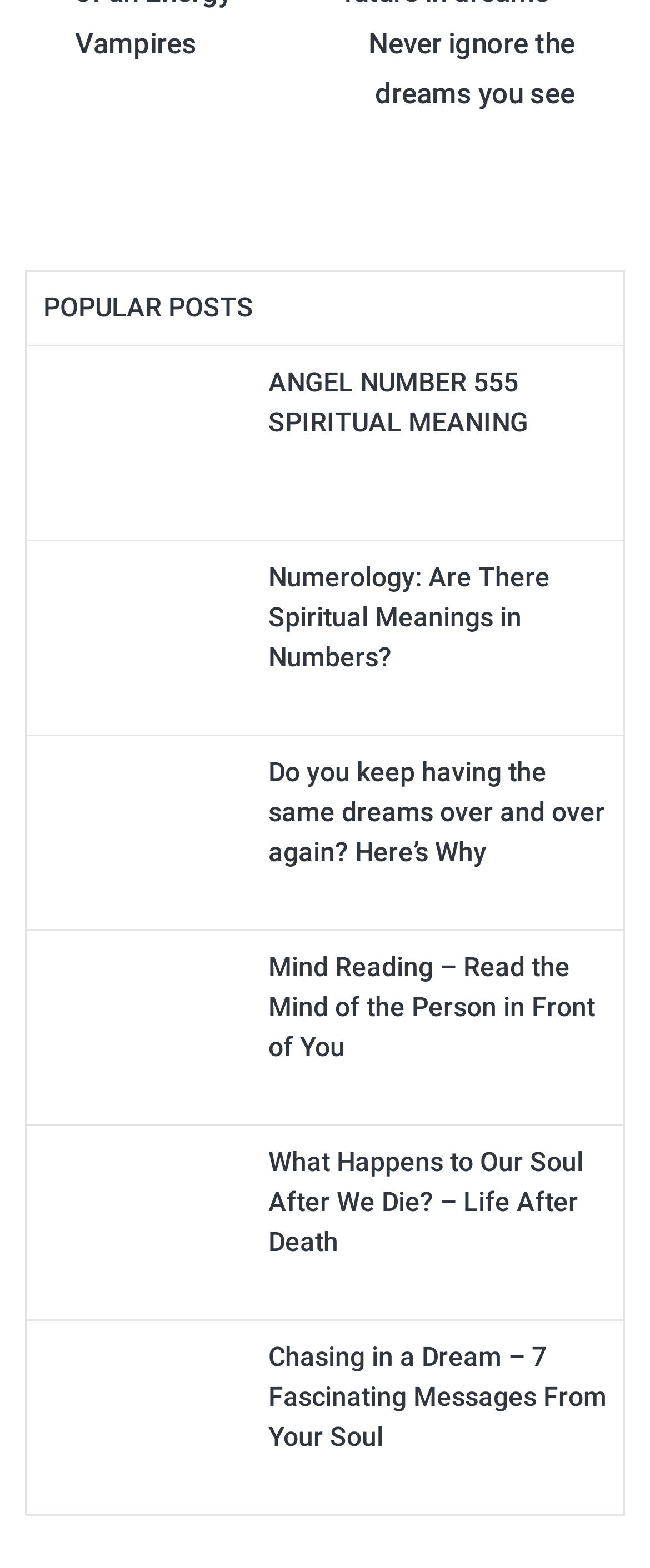How many popular posts are listed?
Utilize the information in the image to give a detailed answer to the question.

I counted the number of figure elements with links and headings under the 'POPULAR POSTS' heading, and there are 8 of them.